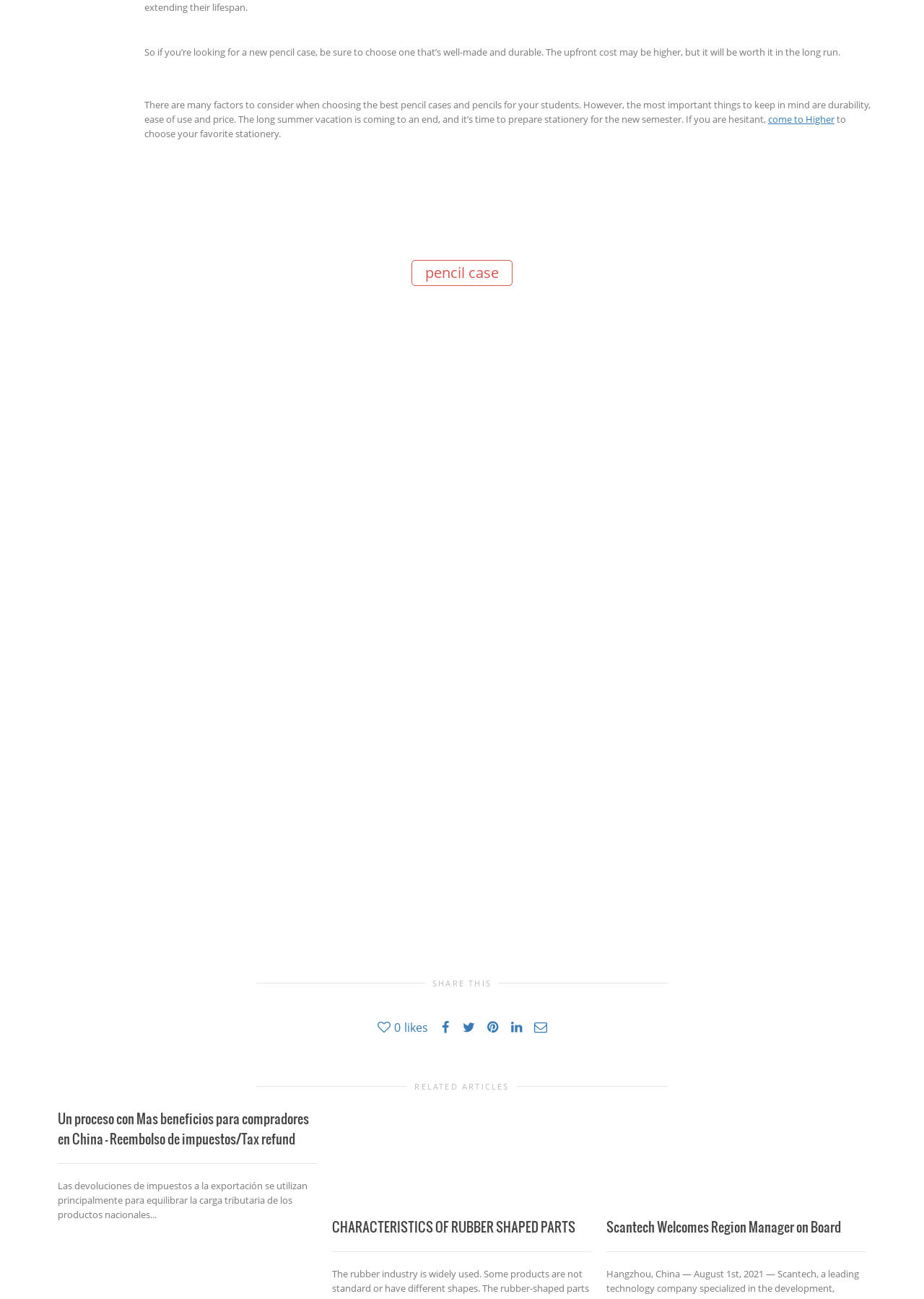Locate the bounding box coordinates of the clickable part needed for the task: "click the 'come to Higher' link".

[0.831, 0.087, 0.903, 0.097]